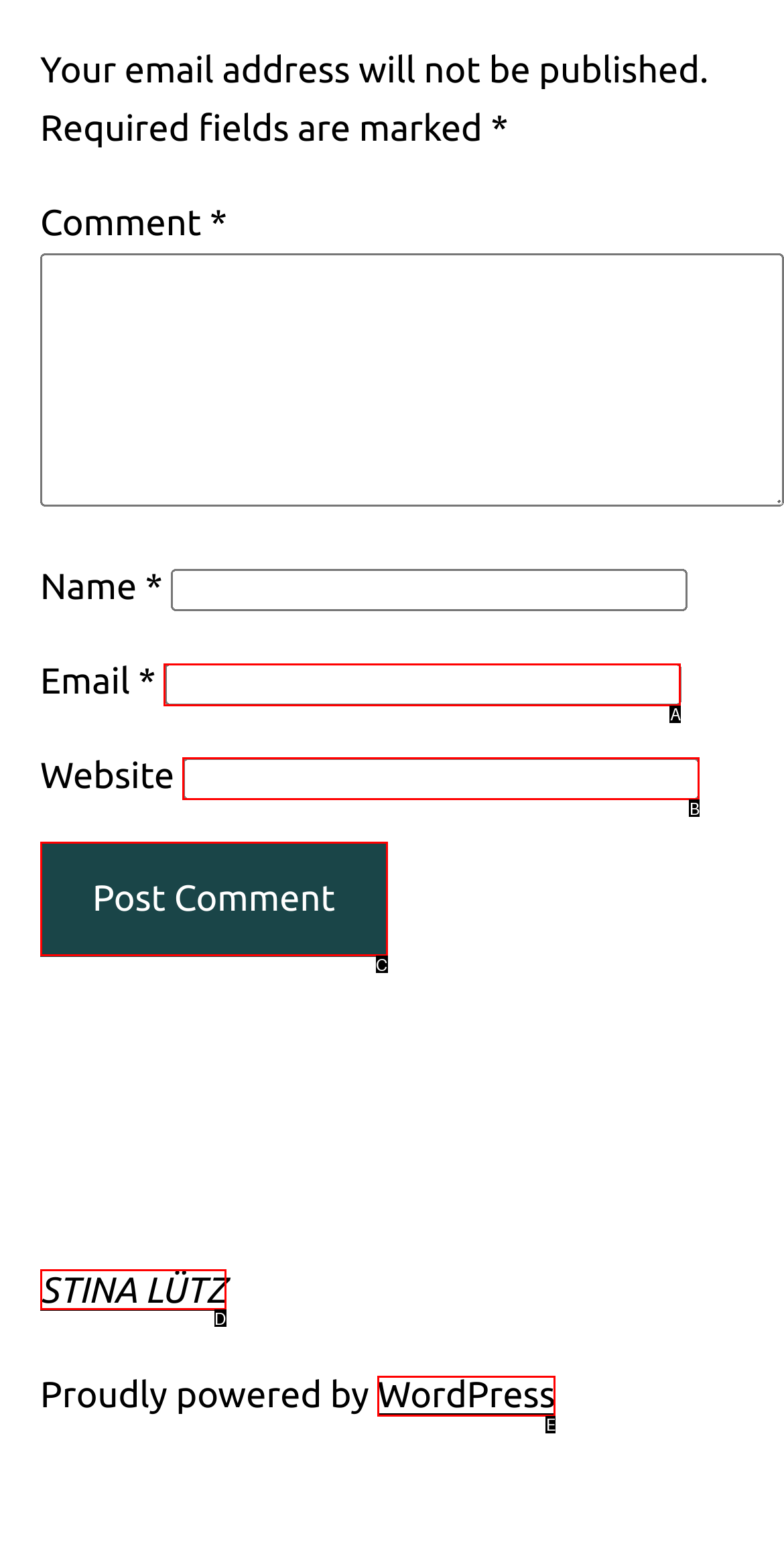Determine which HTML element fits the description: STINA LÜTZ. Answer with the letter corresponding to the correct choice.

D